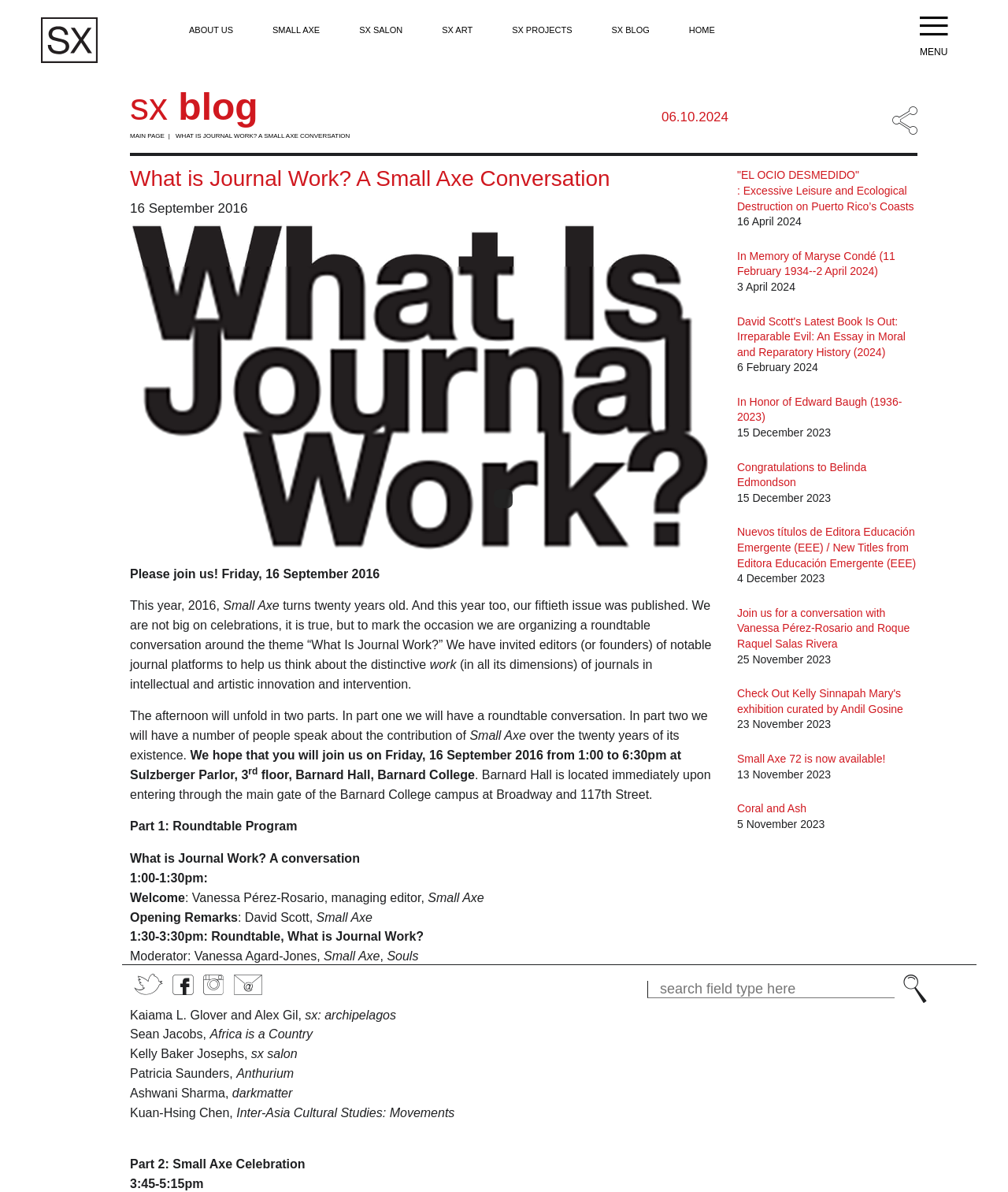Could you locate the bounding box coordinates for the section that should be clicked to accomplish this task: "Click on the 'HOME' link".

[0.683, 0.017, 0.709, 0.035]